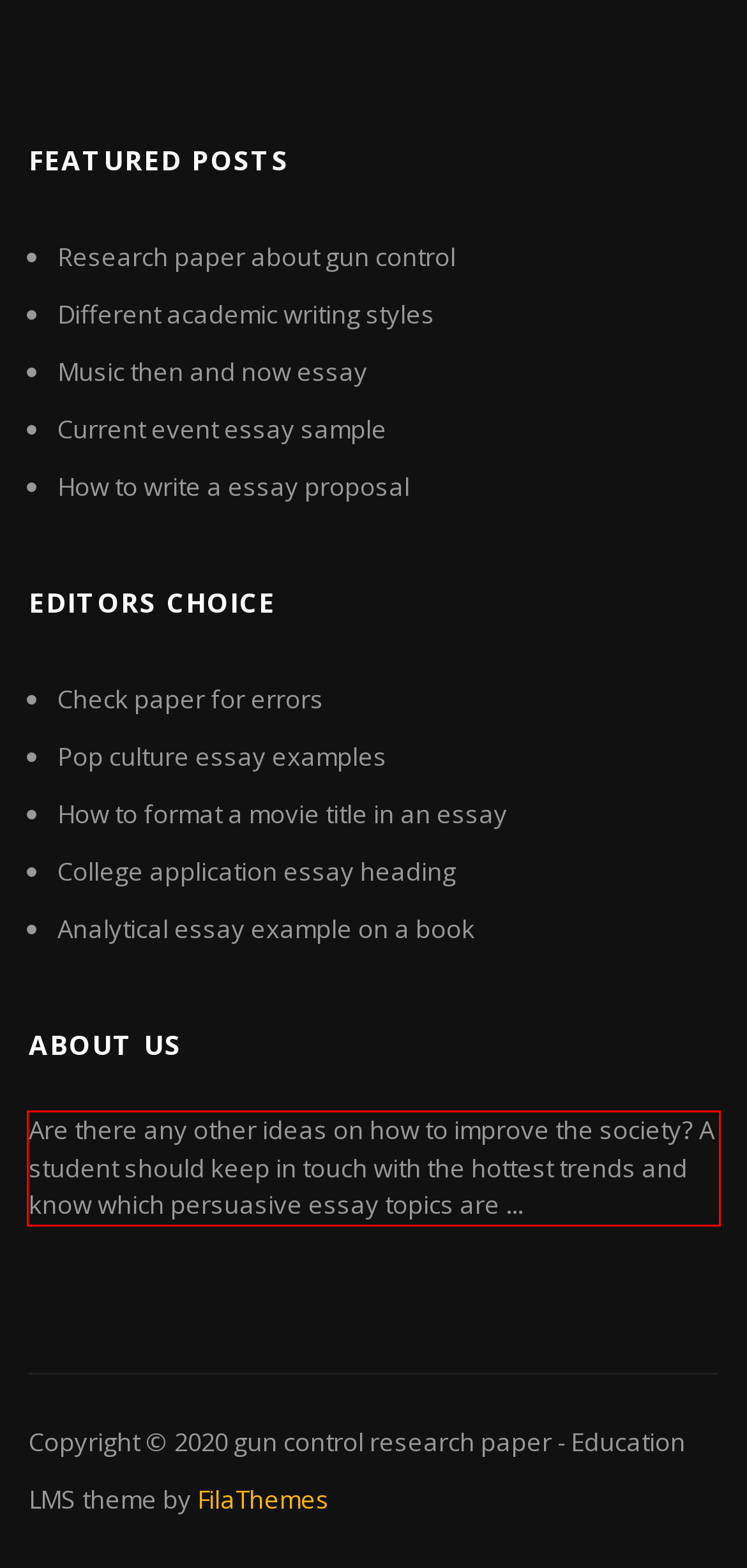Analyze the screenshot of the webpage that features a red bounding box and recognize the text content enclosed within this red bounding box.

Are there any other ideas on how to improve the society? A student should keep in touch with the hottest trends and know which persuasive essay topics are ...